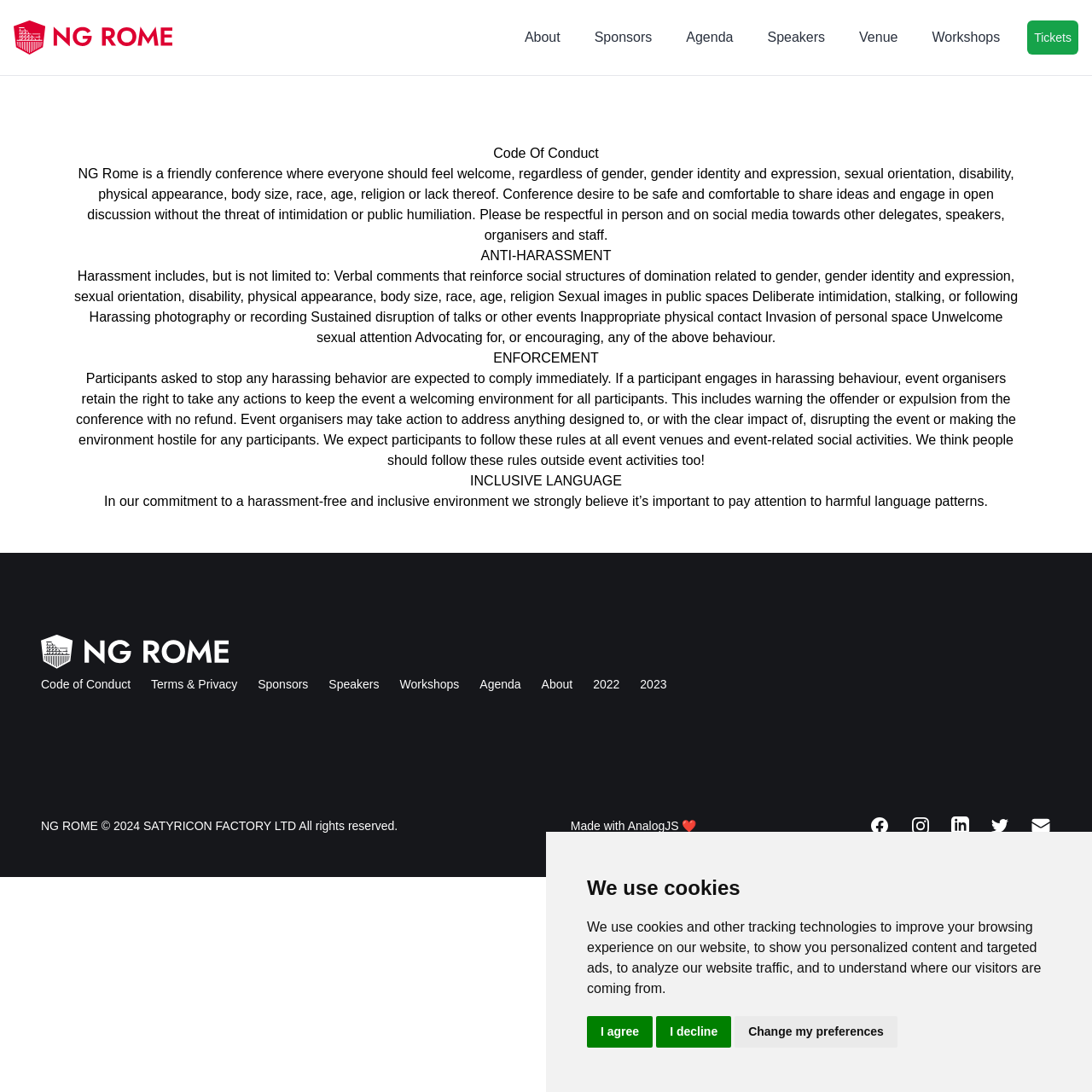What is the copyright information of NG Rome?
Refer to the image and provide a thorough answer to the question.

The footer section of the webpage displays the copyright information, stating that NG Rome is copyrighted by Satyricion Factory Ltd in 2024.